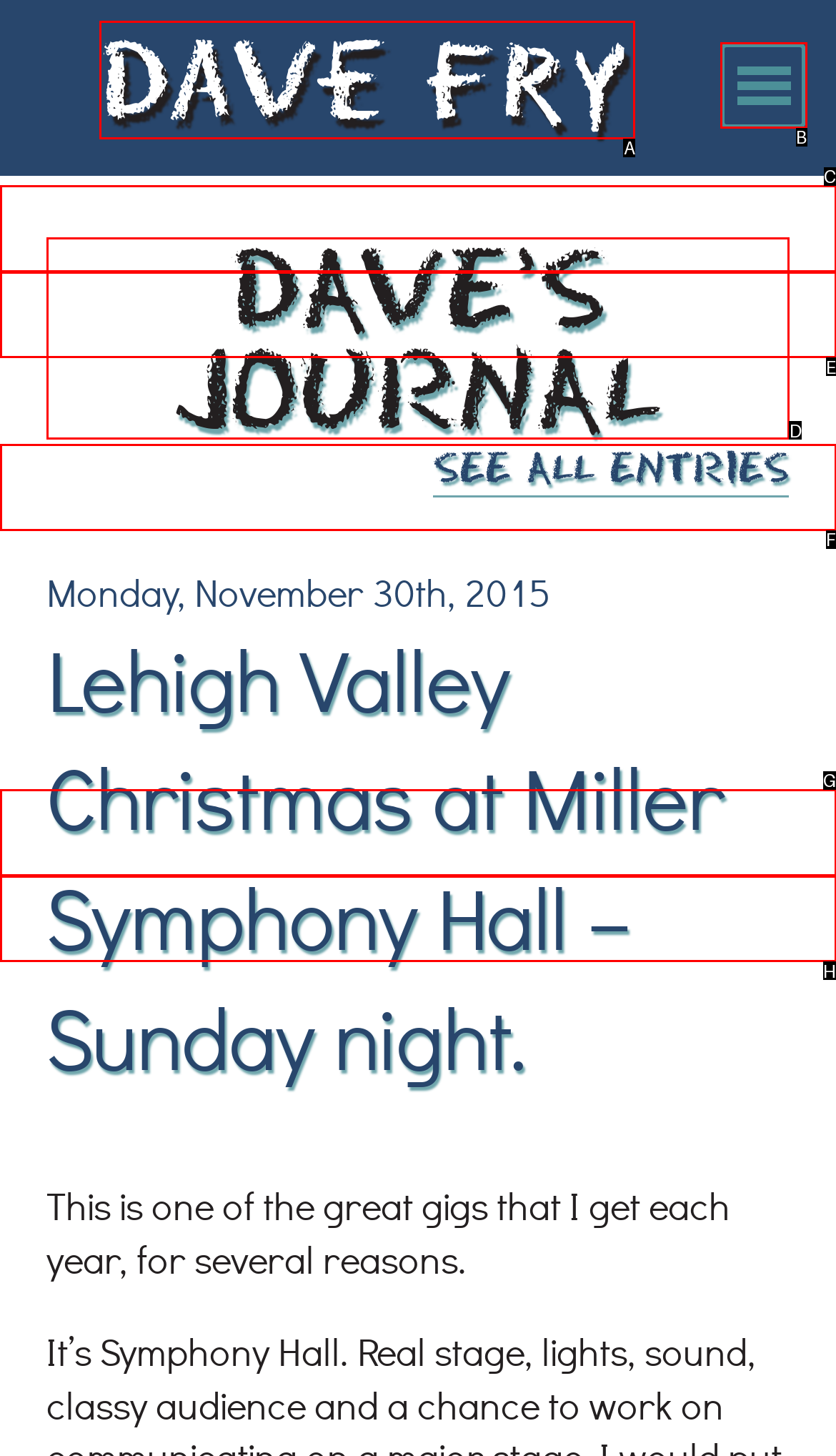Which option should I select to accomplish the task: open the 'Site Menu'? Respond with the corresponding letter from the given choices.

B